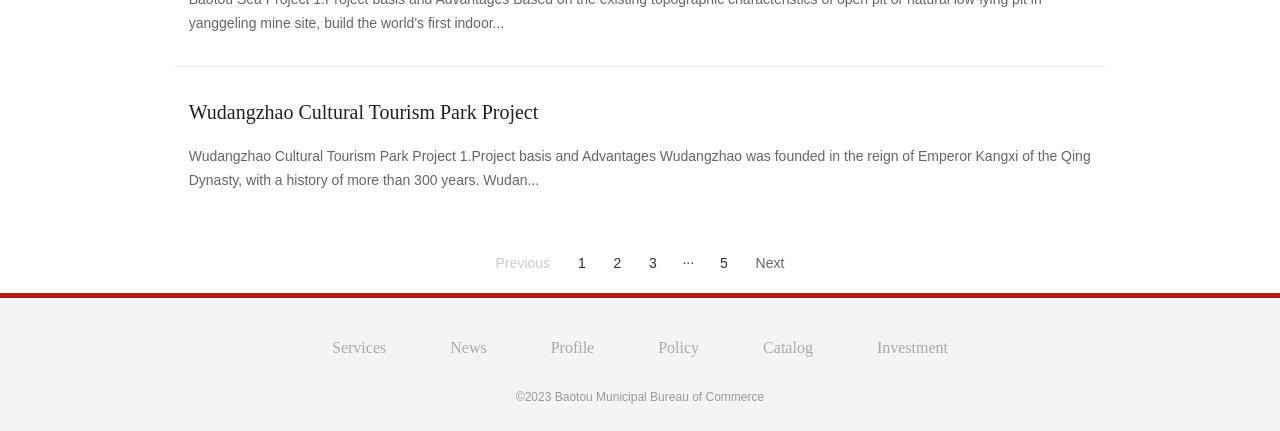Can you identify the bounding box coordinates of the clickable region needed to carry out this instruction: 'View the 'Services' page'? The coordinates should be four float numbers within the range of 0 to 1, stated as [left, top, right, bottom].

[0.259, 0.776, 0.302, 0.828]